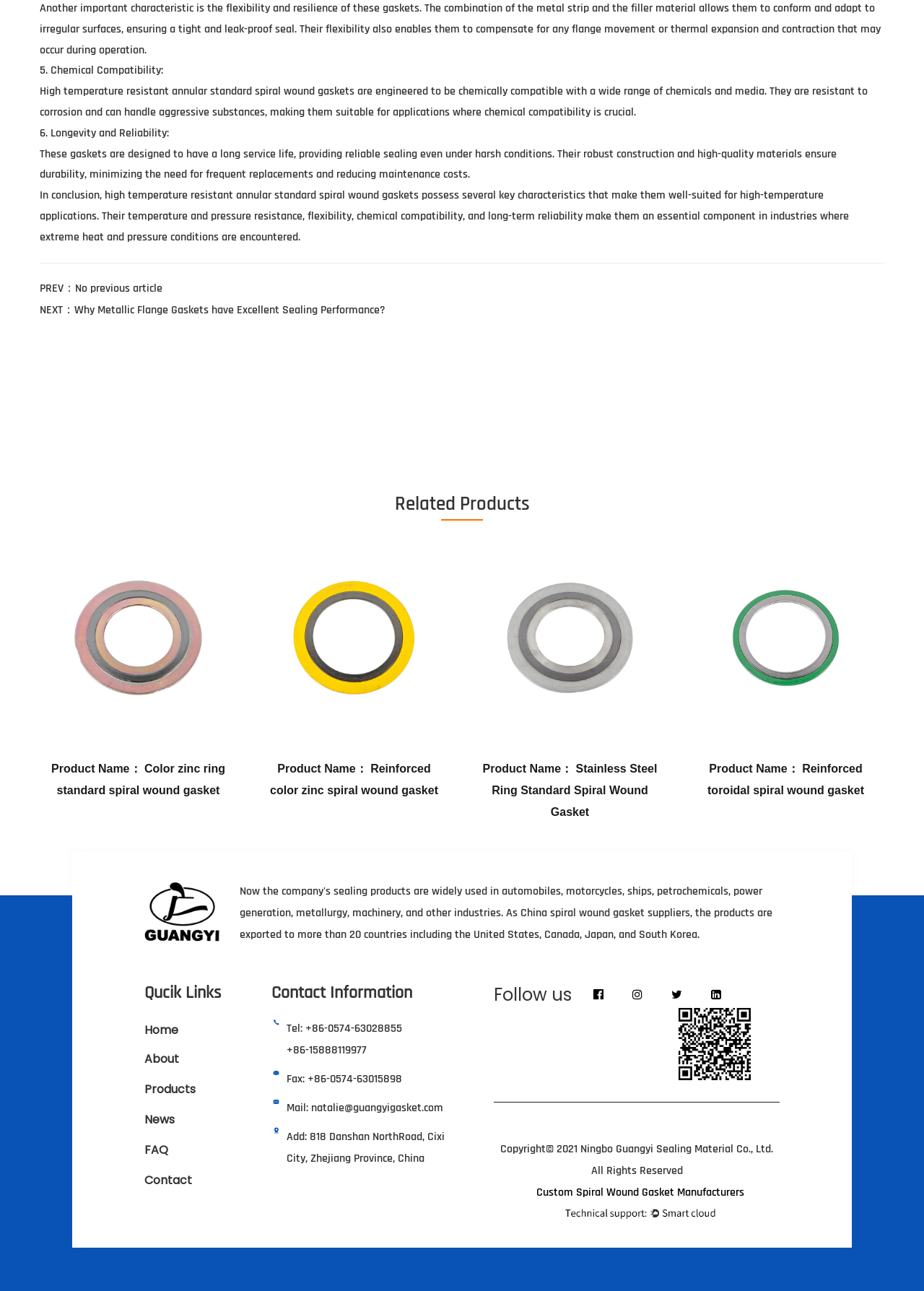Refer to the screenshot and answer the following question in detail:
What is the purpose of high temperature resistant annular standard spiral wound gaskets?

According to the text, these gaskets are designed to conform and adapt to irregular surfaces, ensuring a tight and leak-proof seal, and they can also compensate for any flange movement or thermal expansion and contraction that may occur during operation.